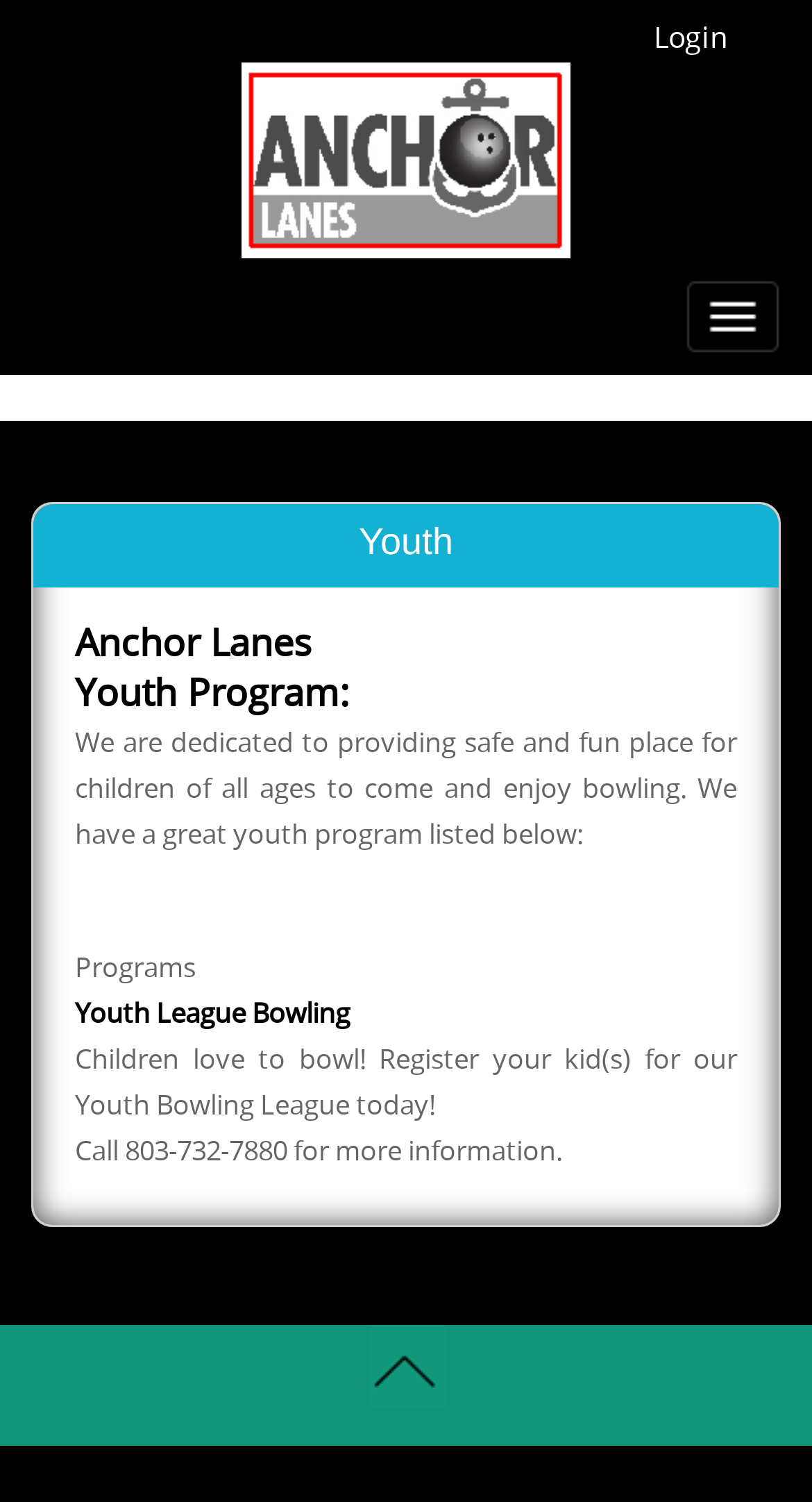How many rows are there in the table?
Please answer the question with a detailed and comprehensive explanation.

The table has two rows, as indicated by the two 'row' elements with IDs 211 and 212, which are children of the 'table' element with ID 159.